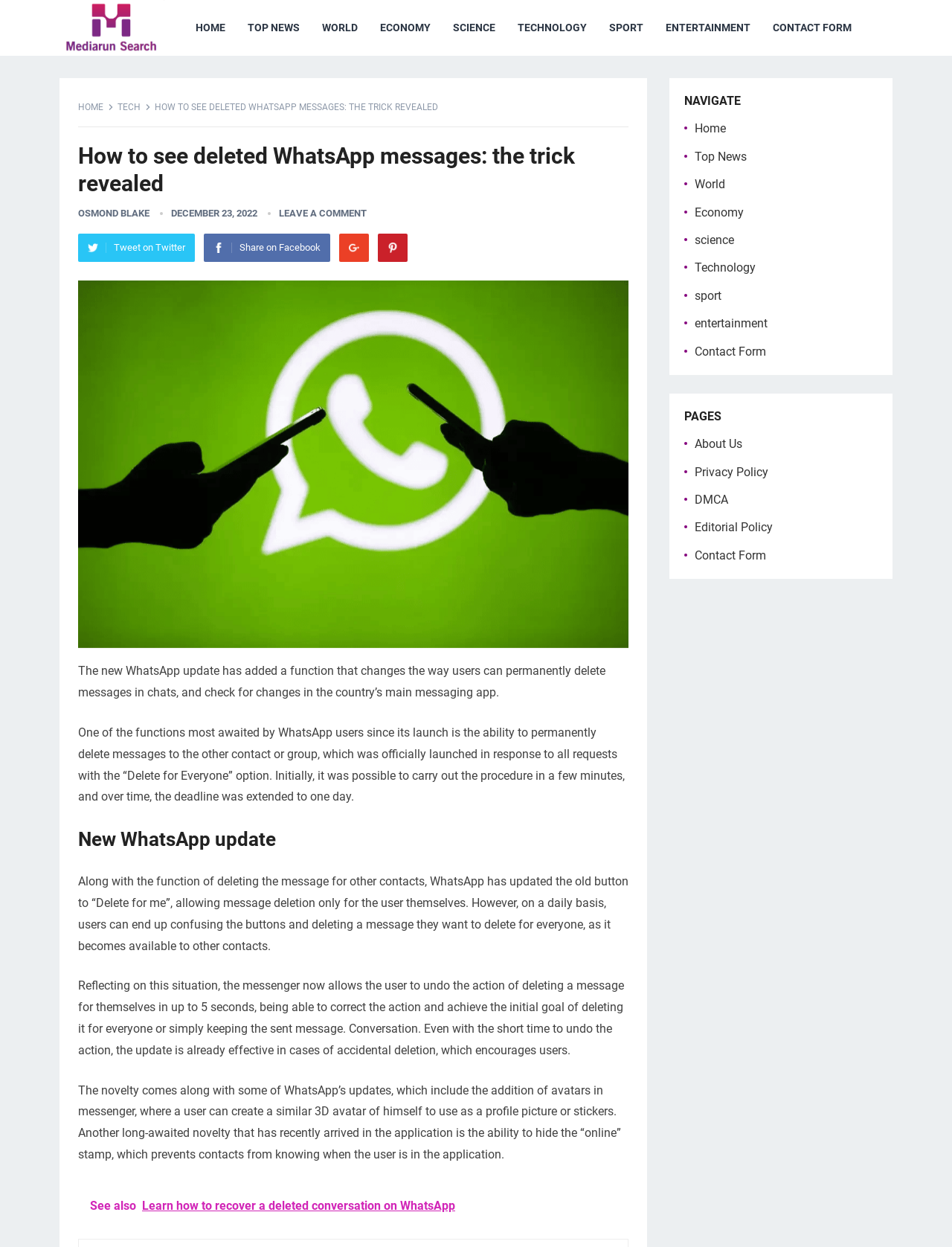Identify the bounding box of the HTML element described here: "Contact Form". Provide the coordinates as four float numbers between 0 and 1: [left, top, right, bottom].

[0.73, 0.276, 0.805, 0.287]